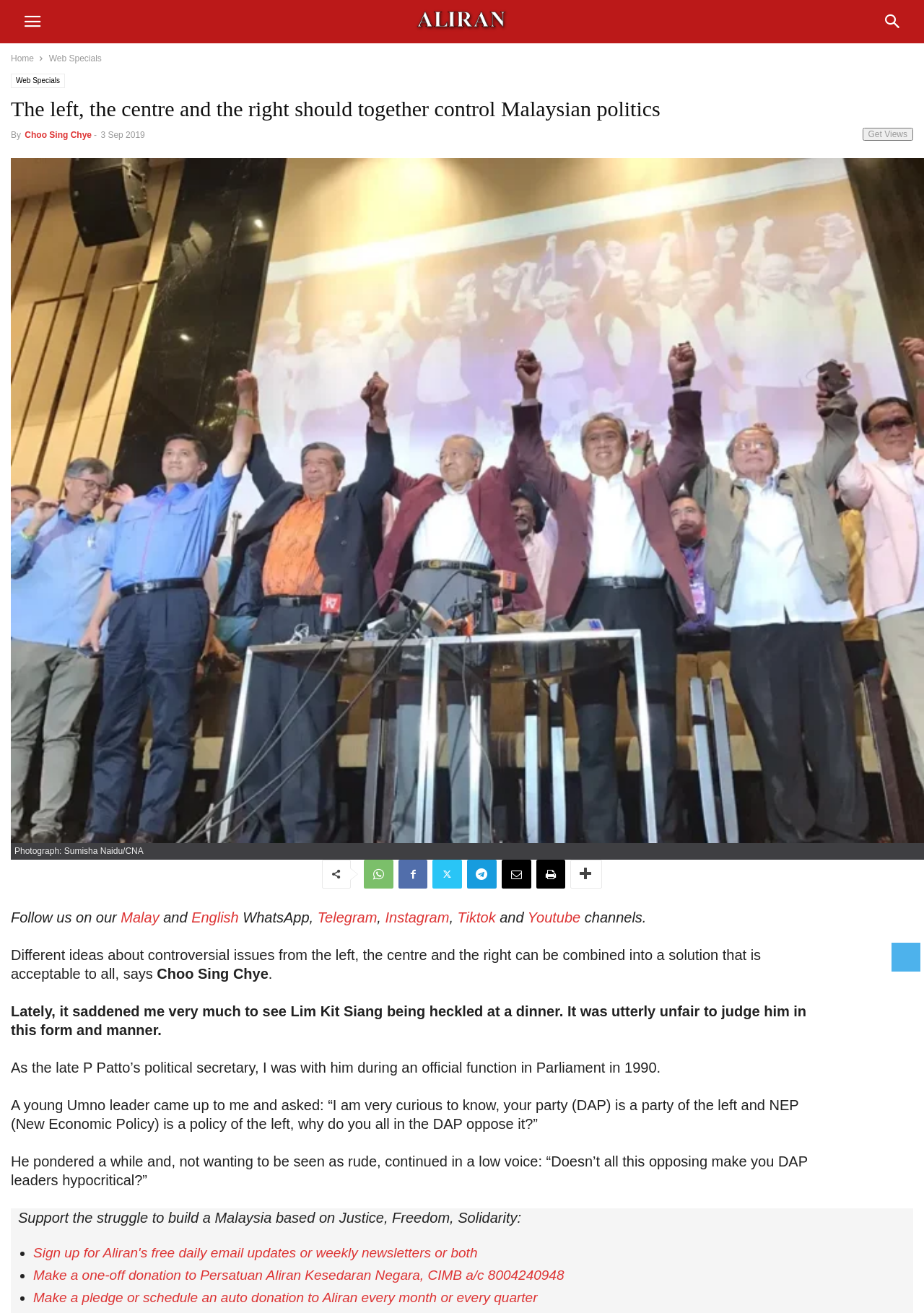Answer briefly with one word or phrase:
What is the date of the article?

3 Sep 2019